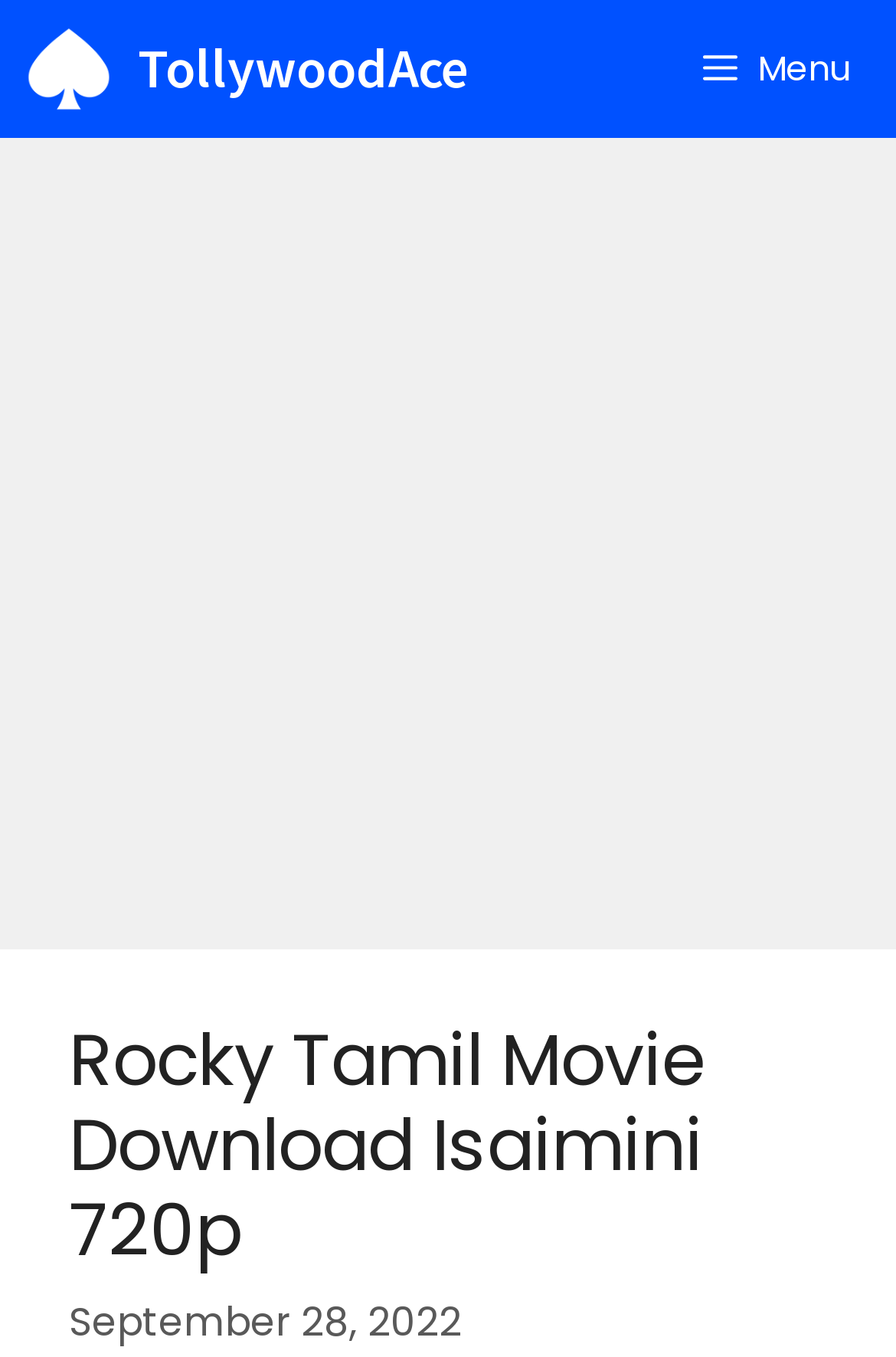What is the name of the movie?
Refer to the image and provide a one-word or short phrase answer.

Rocky